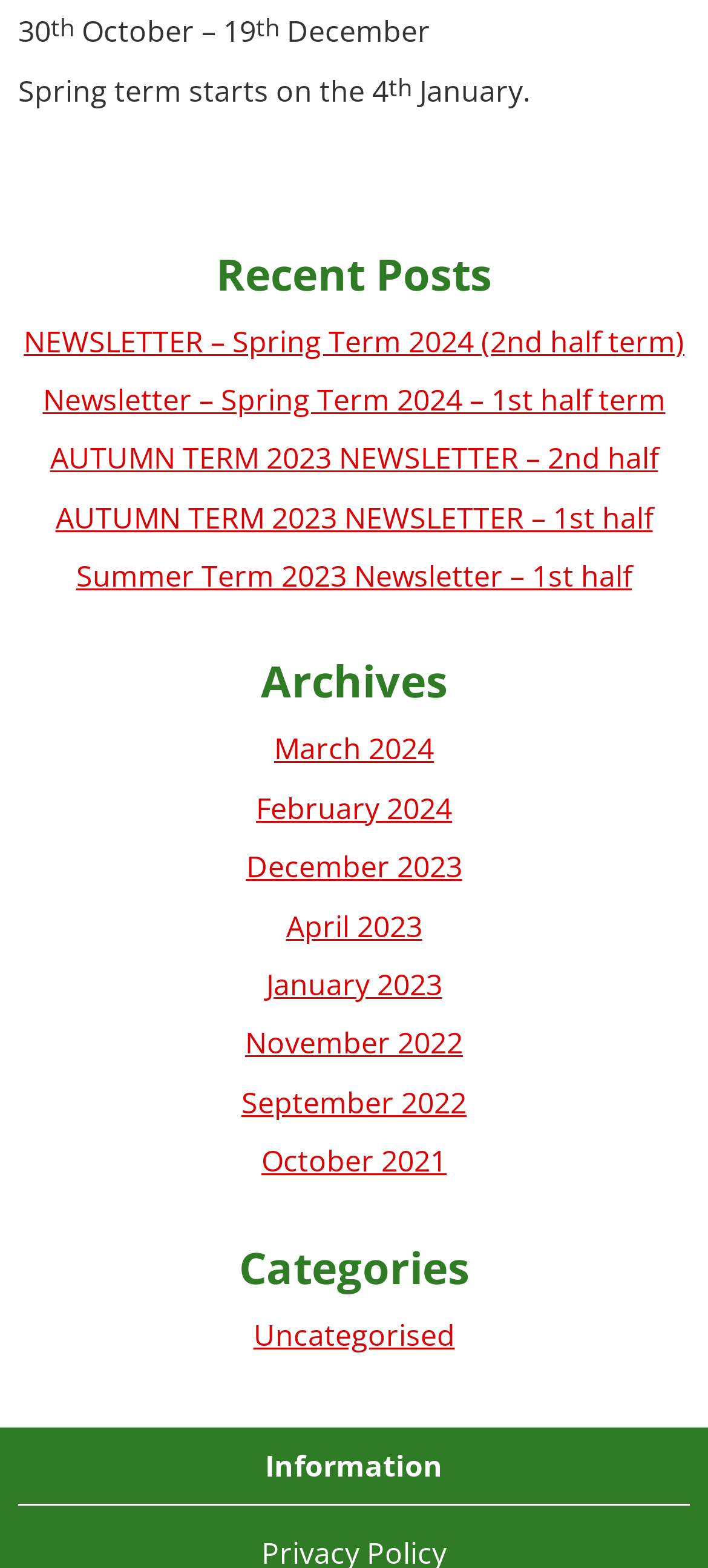Determine the bounding box coordinates of the section I need to click to execute the following instruction: "browse archives of march 2024". Provide the coordinates as four float numbers between 0 and 1, i.e., [left, top, right, bottom].

[0.387, 0.465, 0.613, 0.49]